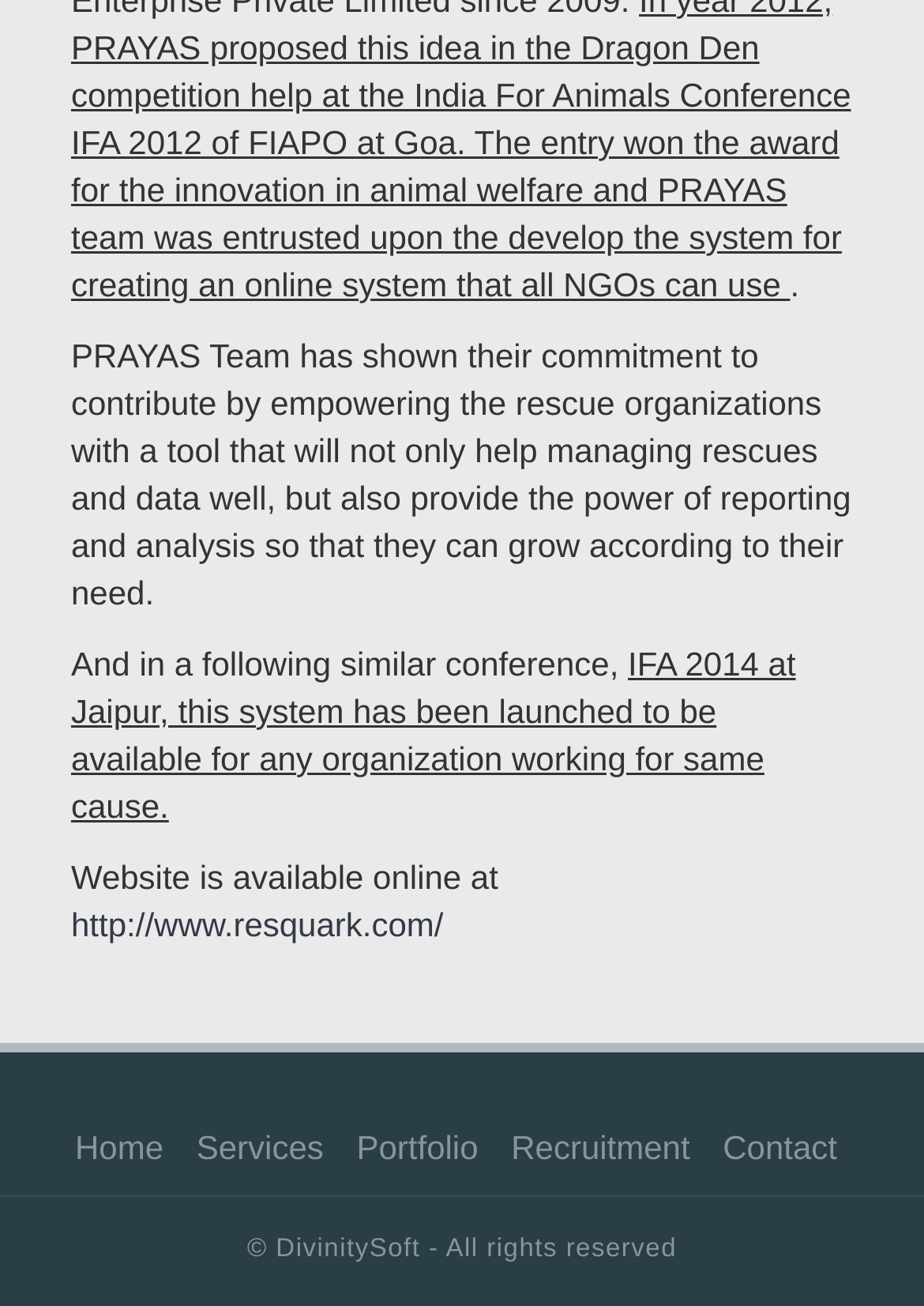What is the purpose of the tool provided by PRAYAS Team?
Based on the screenshot, provide a one-word or short-phrase response.

Empowering rescue organizations